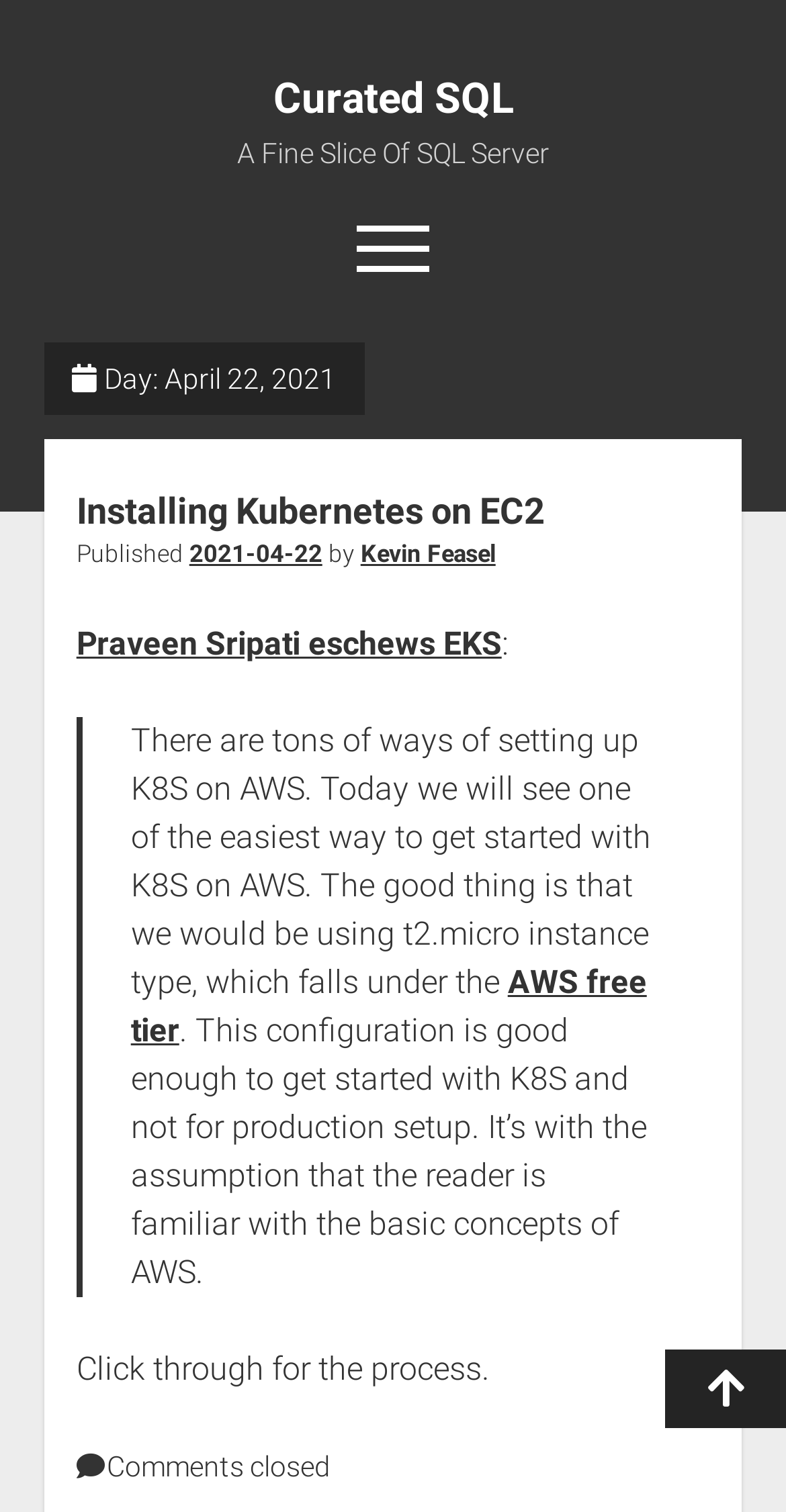What is the purpose of the button with the icon ''? Using the information from the screenshot, answer with a single word or phrase.

Scroll to the top